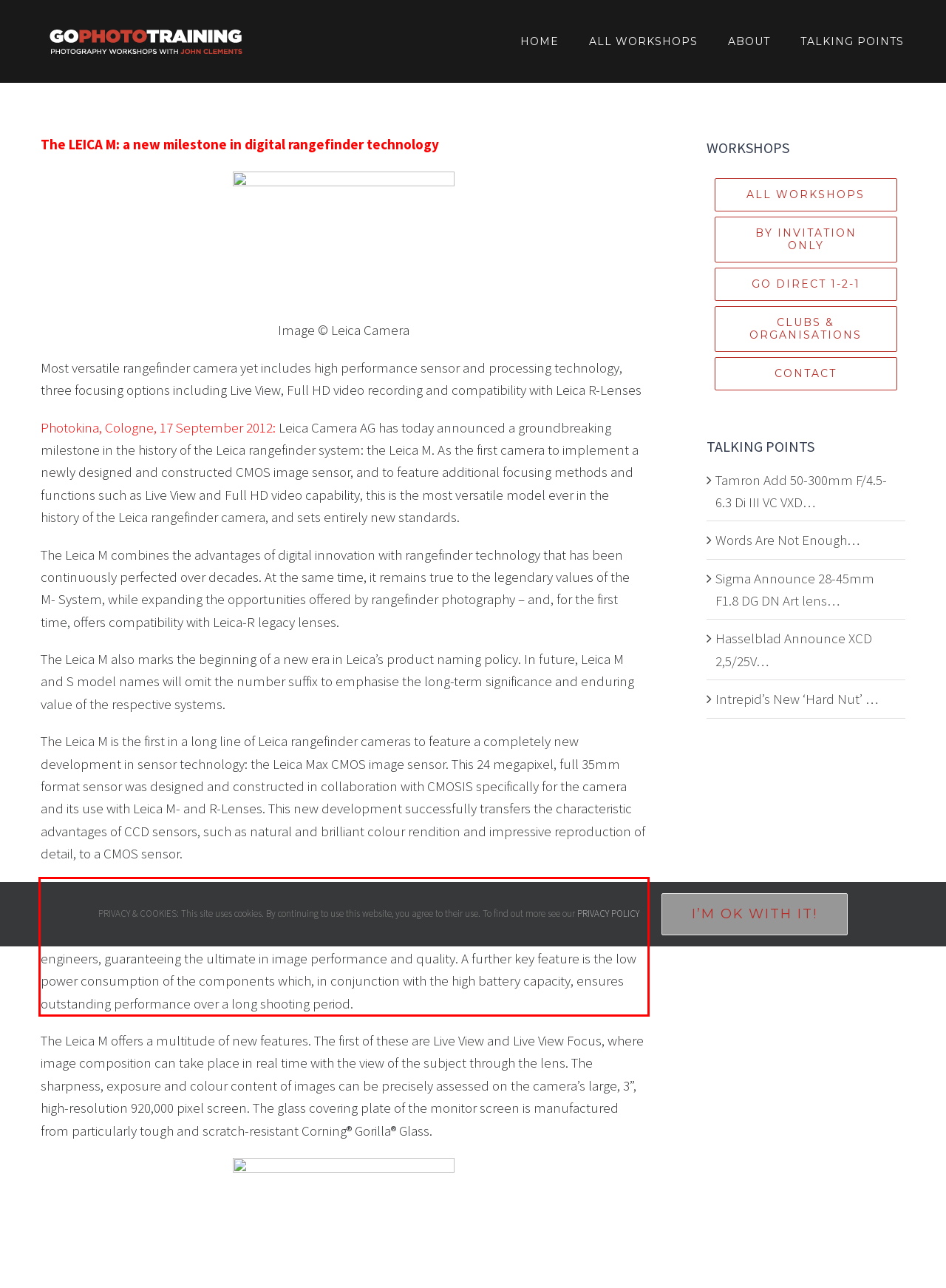You have a screenshot of a webpage with a red bounding box. Use OCR to generate the text contained within this red rectangle.

In combination with the high-performance Leica Maestro processor, which is also employed in Leica S cameras, this new full format sensor ensures maximum image quality and speed. All elements in the image creation chain, from the lens to the resulting image file, are now under complete control of Leica’s engineers, guaranteeing the ultimate in image performance and quality. A further key feature is the low power consumption of the components which, in conjunction with the high battery capacity, ensures outstanding performance over a long shooting period.